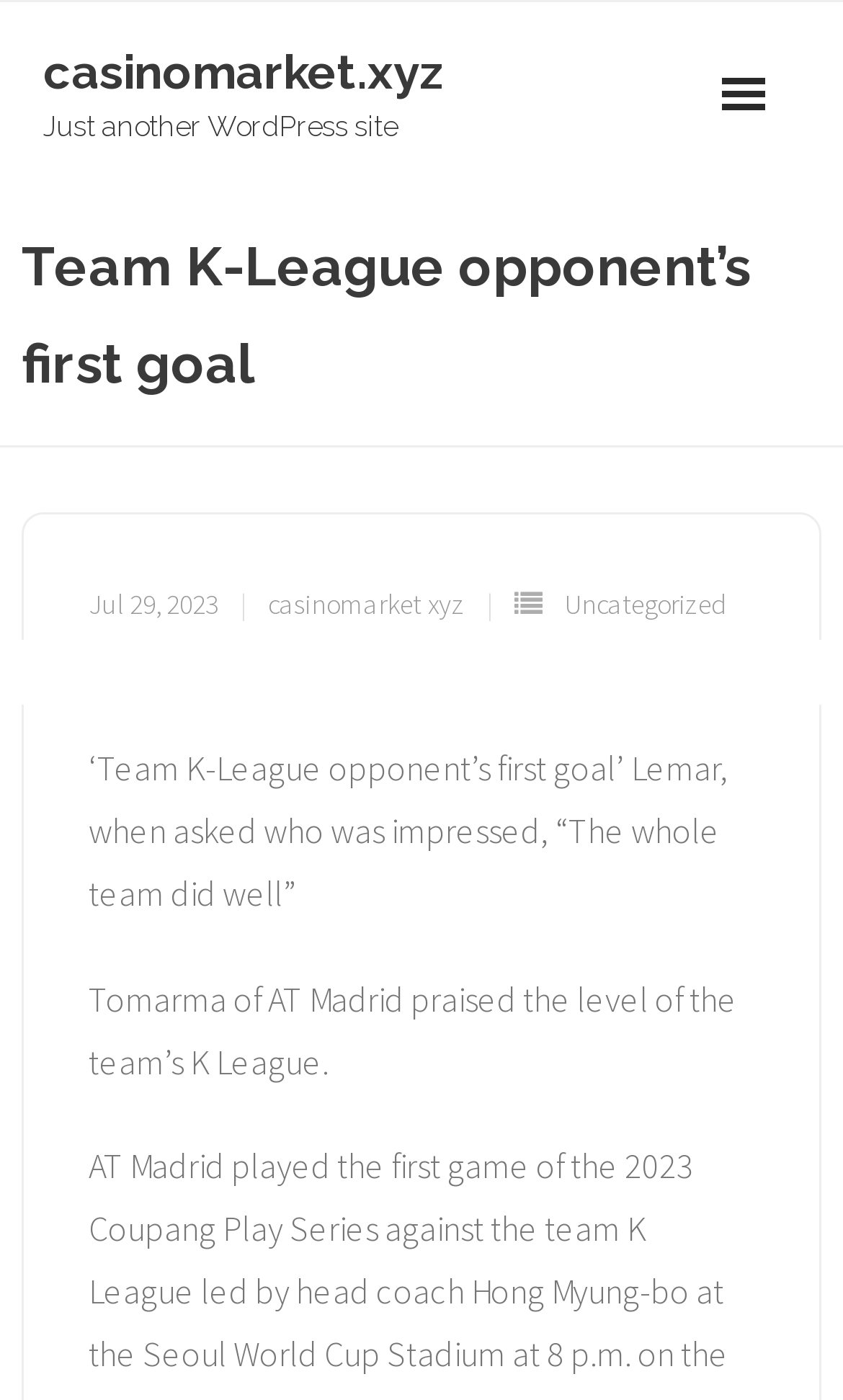Summarize the webpage with a detailed and informative caption.

The webpage appears to be a news article or blog post about a sports team, specifically a K-League team. At the top of the page, there is a header section with a link to the website's homepage, "casinomarket.xyz", and a subtitle "Just another WordPress site". 

Below the header section, there is a main heading that reads "Team K-League opponent’s first goal". This heading is followed by a subheading section that contains three links: a date "Jul 29, 2023", a website link "casinomarket xyz", and a category link "Uncategorized". 

The main content of the webpage consists of two paragraphs of text. The first paragraph mentions Lemar and his impression of the team's performance, while the second paragraph quotes Tomarma of AT Madrid praising the team's level in the K League. These paragraphs are positioned in the middle of the page, with a moderate amount of space between them.